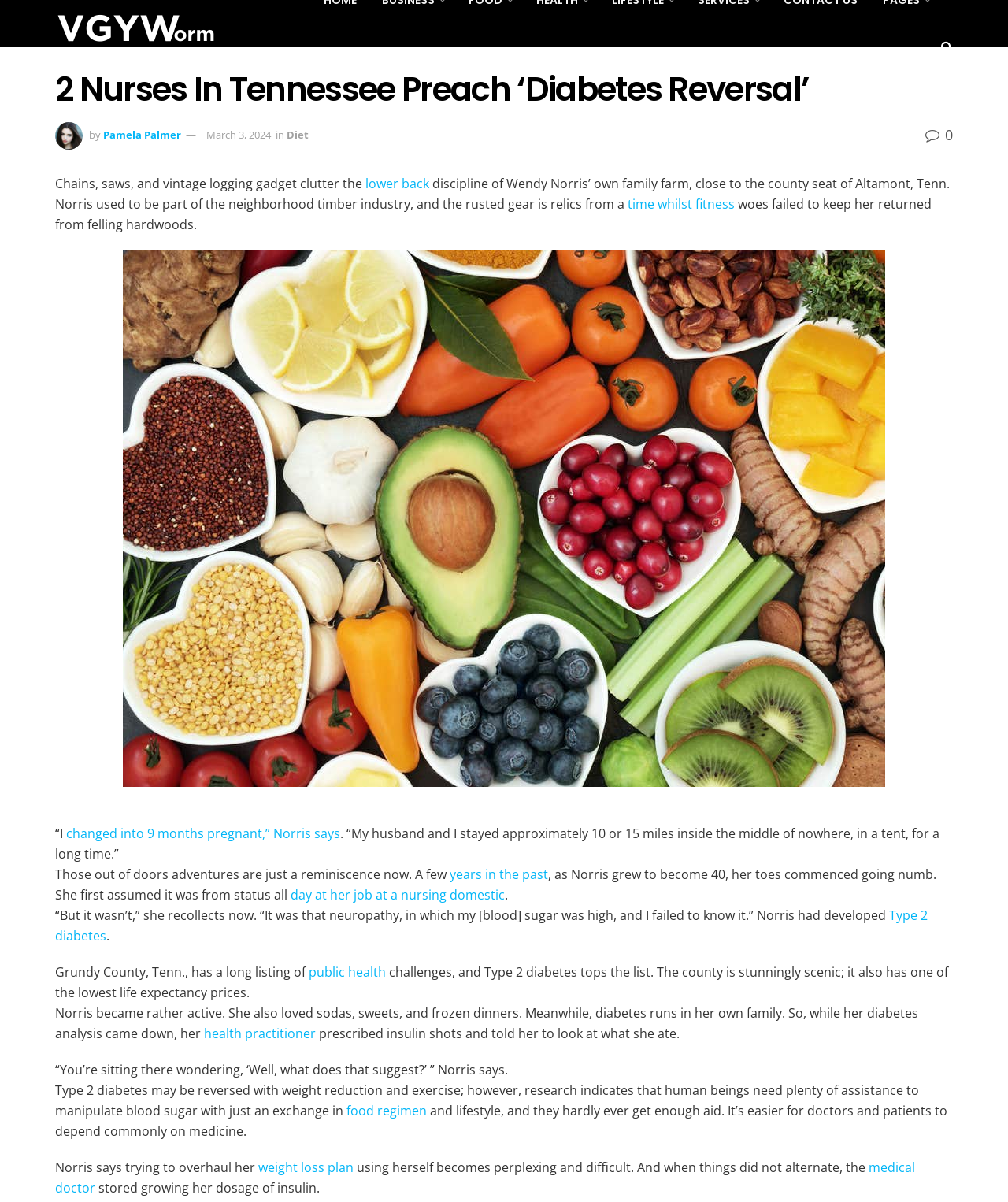Please find and give the text of the main heading on the webpage.

2 Nurses In Tennessee Preach ‘Diabetes Reversal’